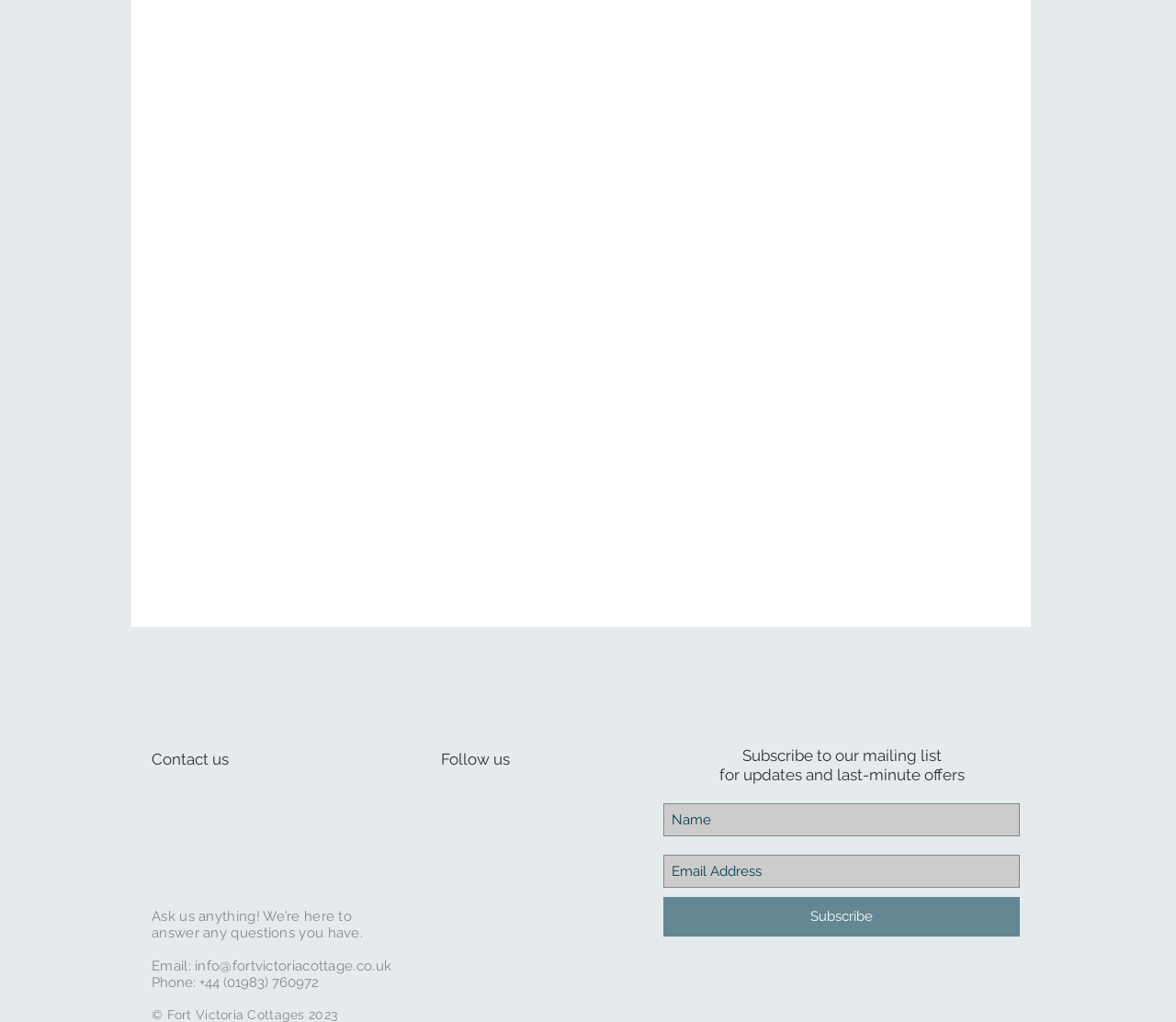Look at the image and give a detailed response to the following question: What is the email address to contact?

The email address can be found in the contact information section, where it is written as 'Email: info@fortvictoriacottage.co.uk'.